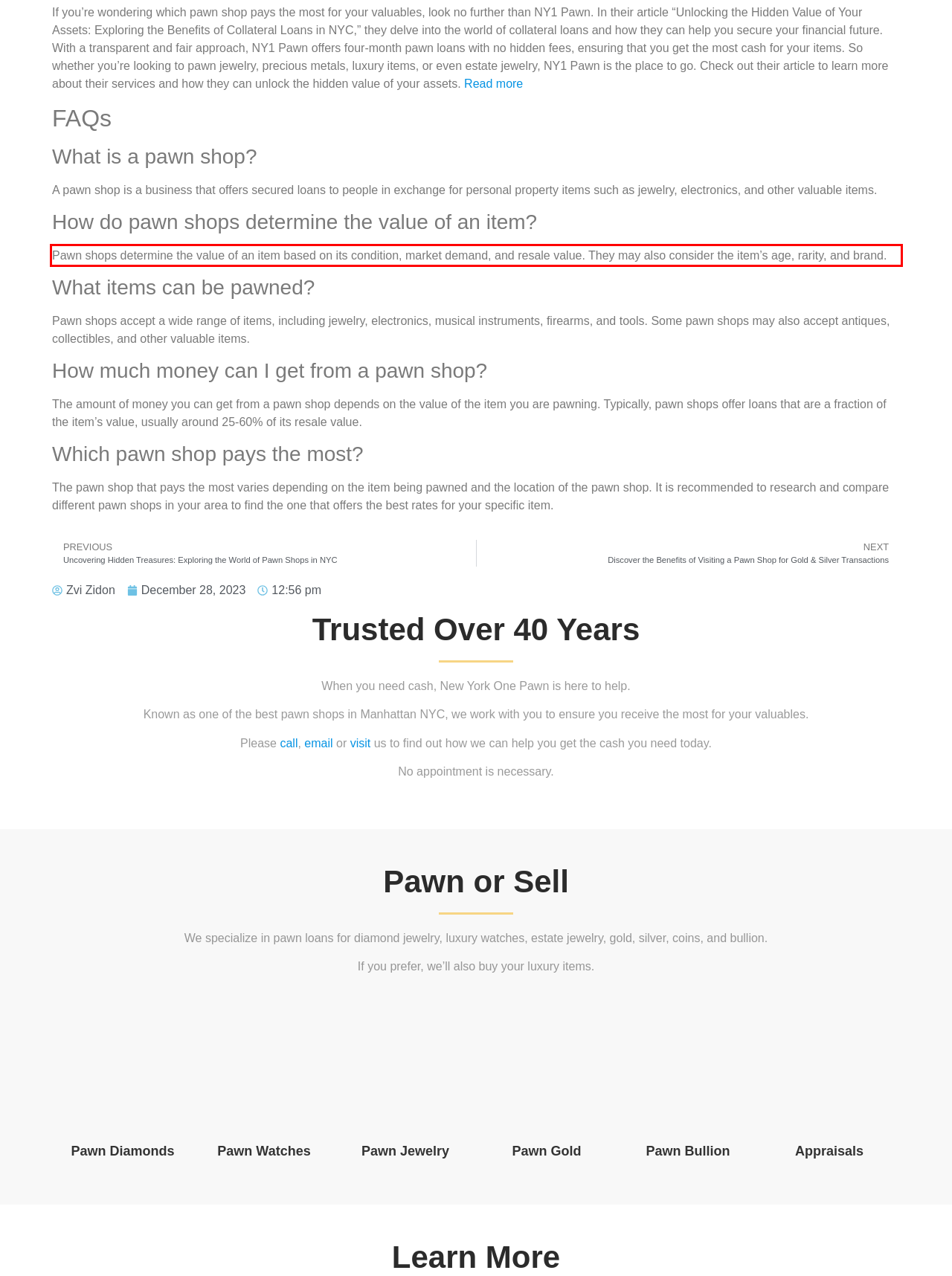There is a screenshot of a webpage with a red bounding box around a UI element. Please use OCR to extract the text within the red bounding box.

Pawn shops determine the value of an item based on its condition, market demand, and resale value. They may also consider the item’s age, rarity, and brand.